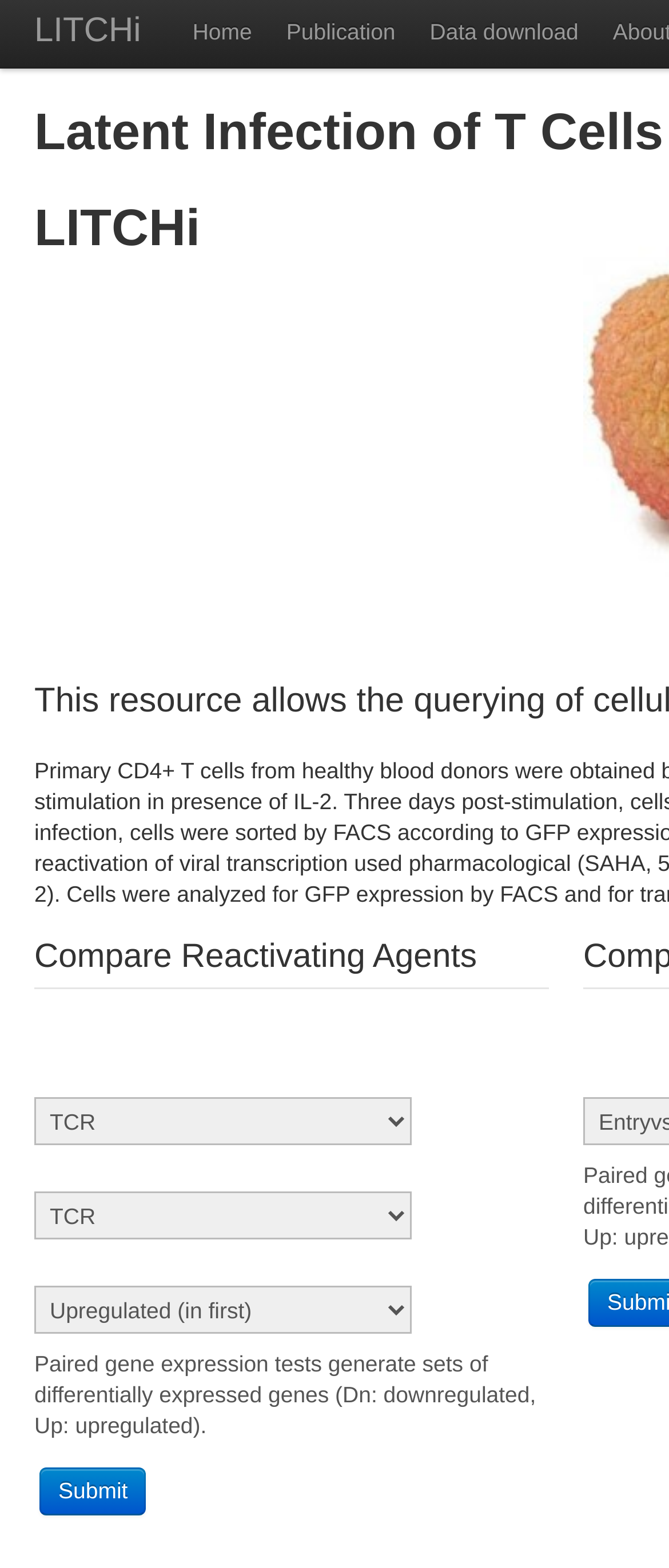Identify the bounding box of the UI element that matches this description: "LITCHi".

[0.0, 0.0, 0.262, 0.044]